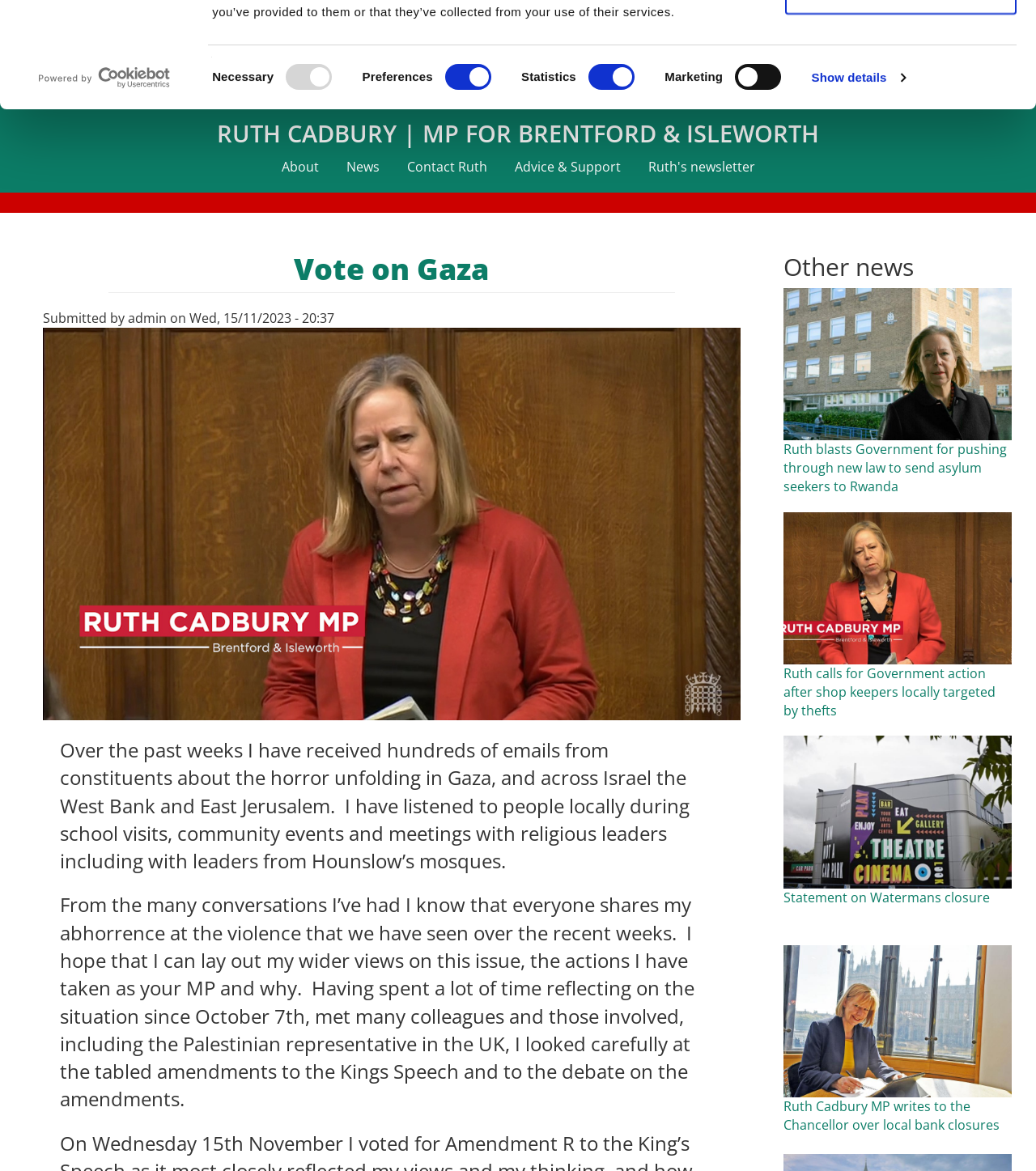What is the date of the last update?
Look at the image and provide a detailed response to the question.

The date of the last update can be found in the time element 'Wednesday, November 15, 2023 - 20:37' which is located at the bottom of the webpage.